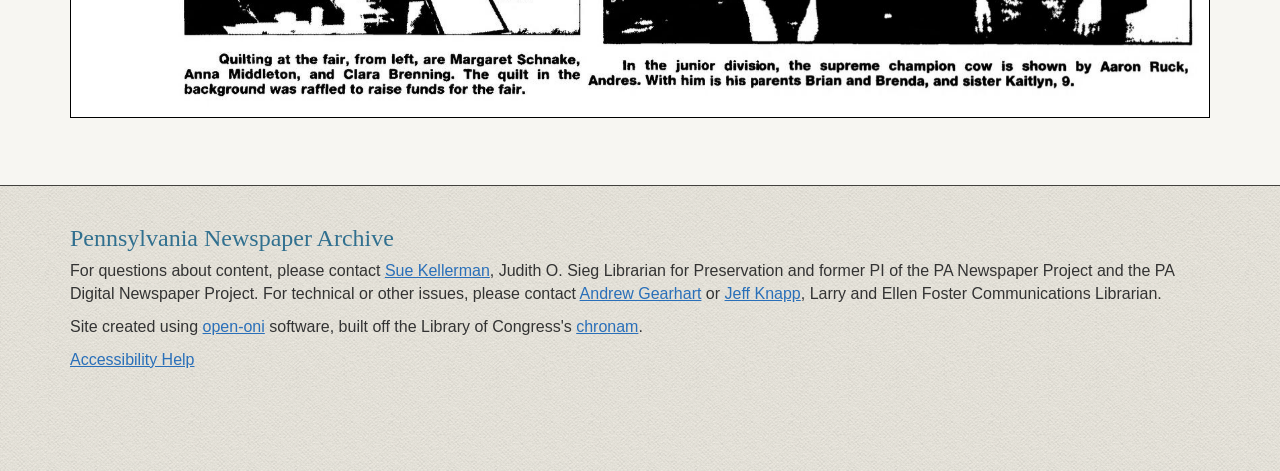Using the provided element description, identify the bounding box coordinates as (top-left x, top-left y, bottom-right x, bottom-right y). Ensure all values are between 0 and 1. Description: Jeff Knapp

[0.566, 0.605, 0.626, 0.641]